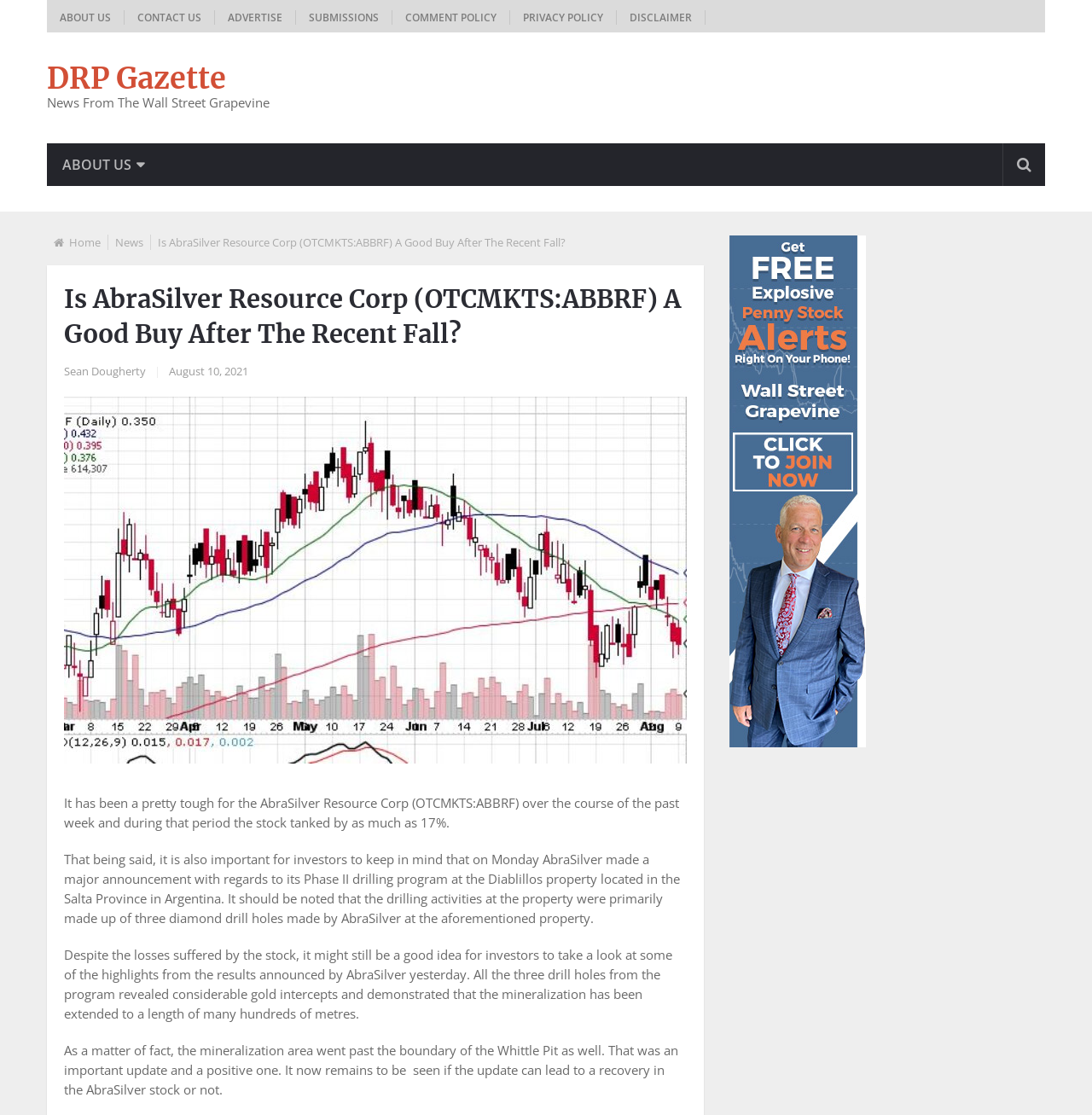Based on the provided description, "News", find the bounding box of the corresponding UI element in the screenshot.

[0.105, 0.21, 0.131, 0.224]